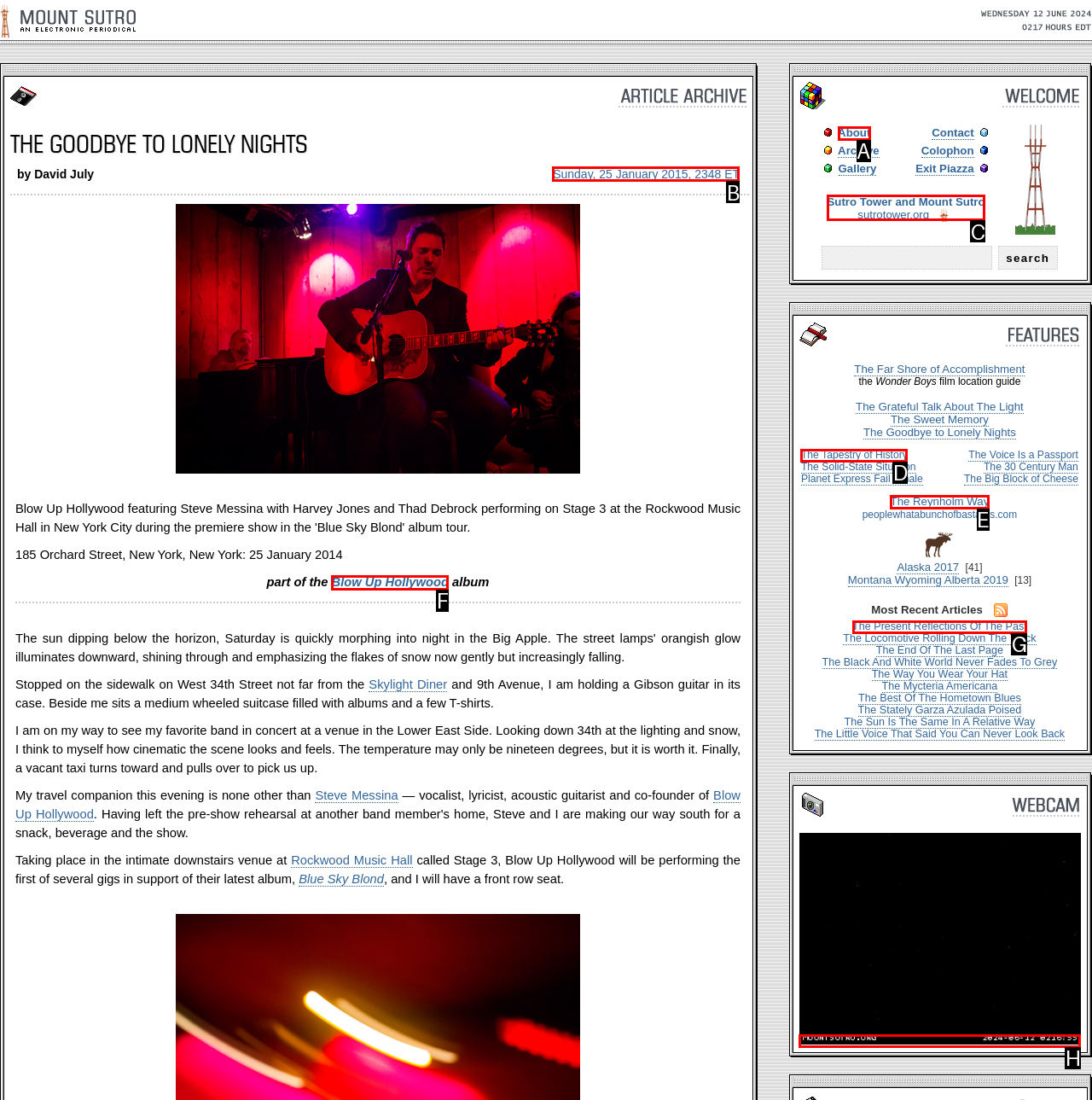Select the correct option from the given choices to perform this task: read the article 'The Goodbye to Lonely Nights'. Provide the letter of that option.

B